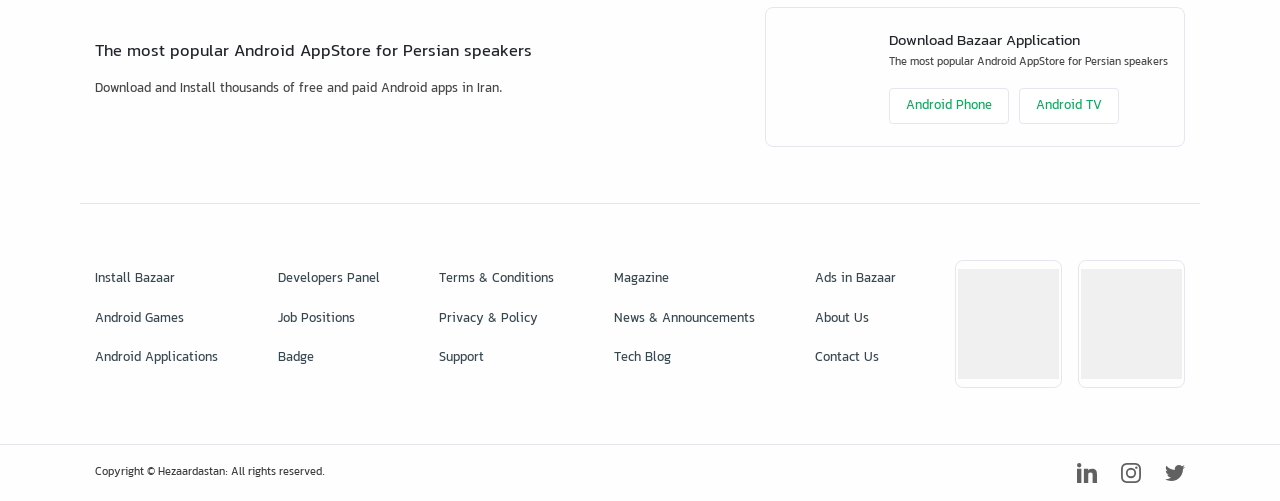Please determine the bounding box coordinates of the section I need to click to accomplish this instruction: "Go to Developers Panel".

[0.217, 0.52, 0.297, 0.598]